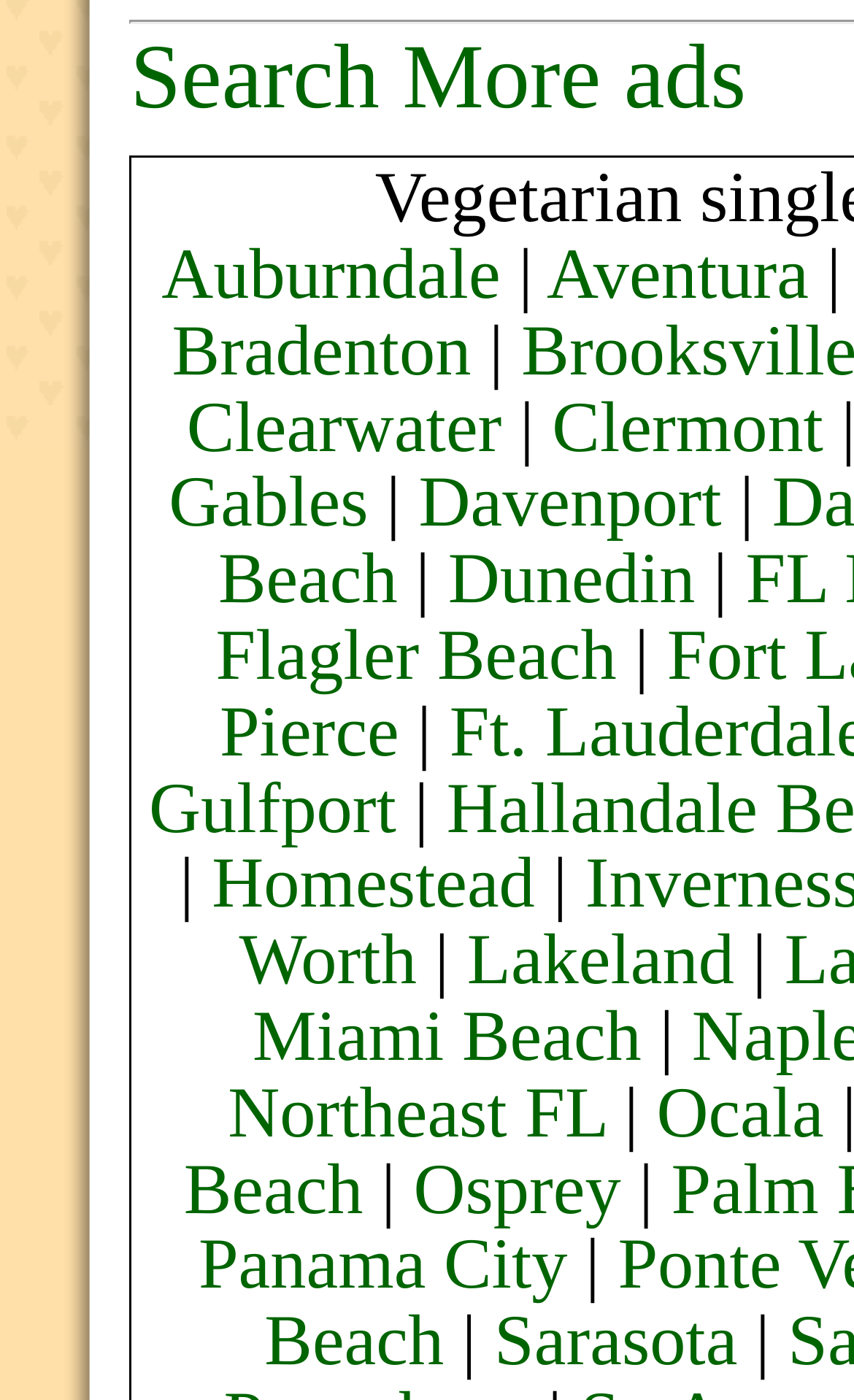Please identify the bounding box coordinates of the region to click in order to complete the task: "Browse ads in Sarasota". The coordinates must be four float numbers between 0 and 1, specified as [left, top, right, bottom].

[0.579, 0.931, 0.864, 0.987]